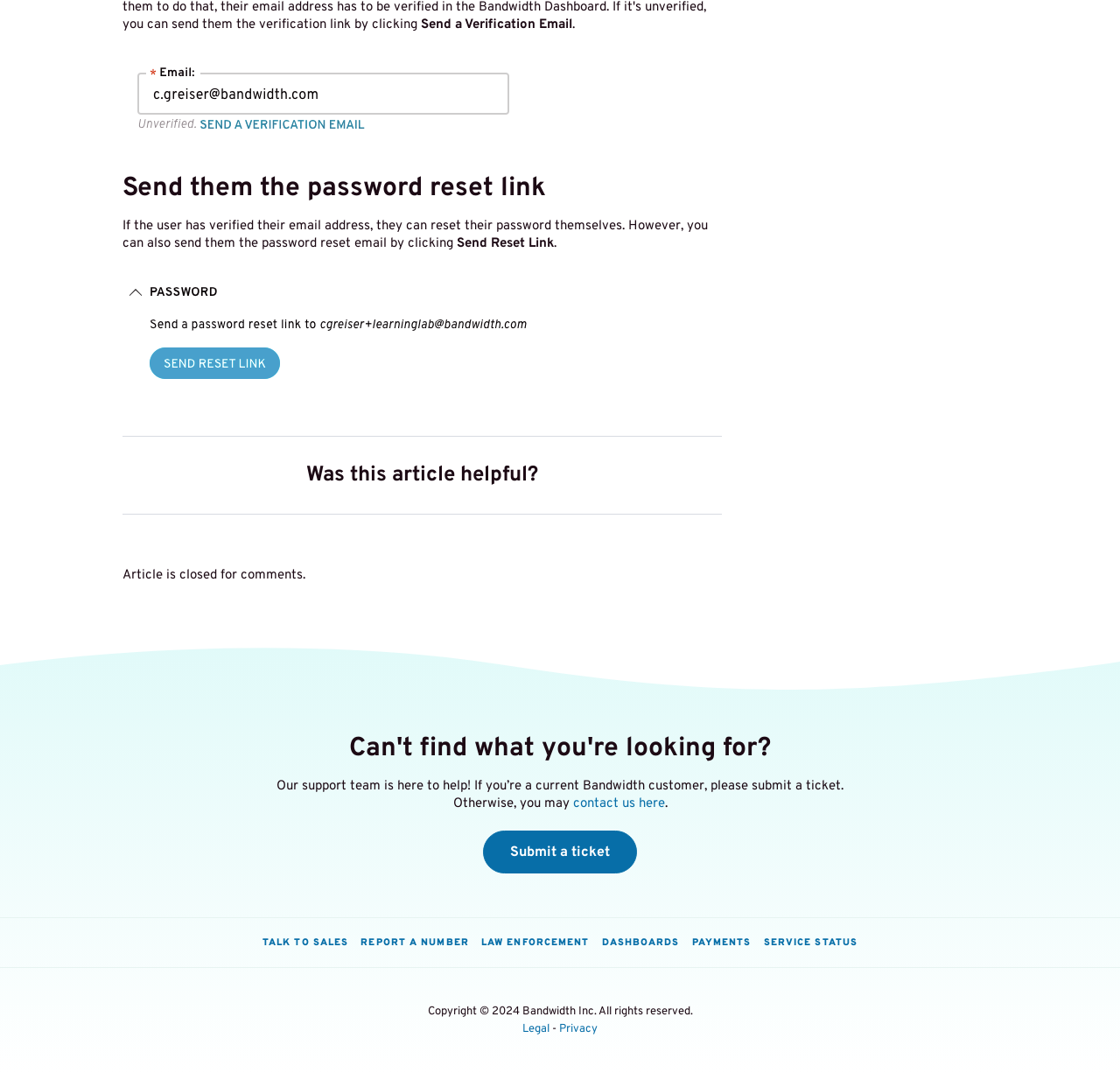Find the bounding box coordinates of the clickable area that will achieve the following instruction: "Contact us here".

[0.511, 0.742, 0.593, 0.757]